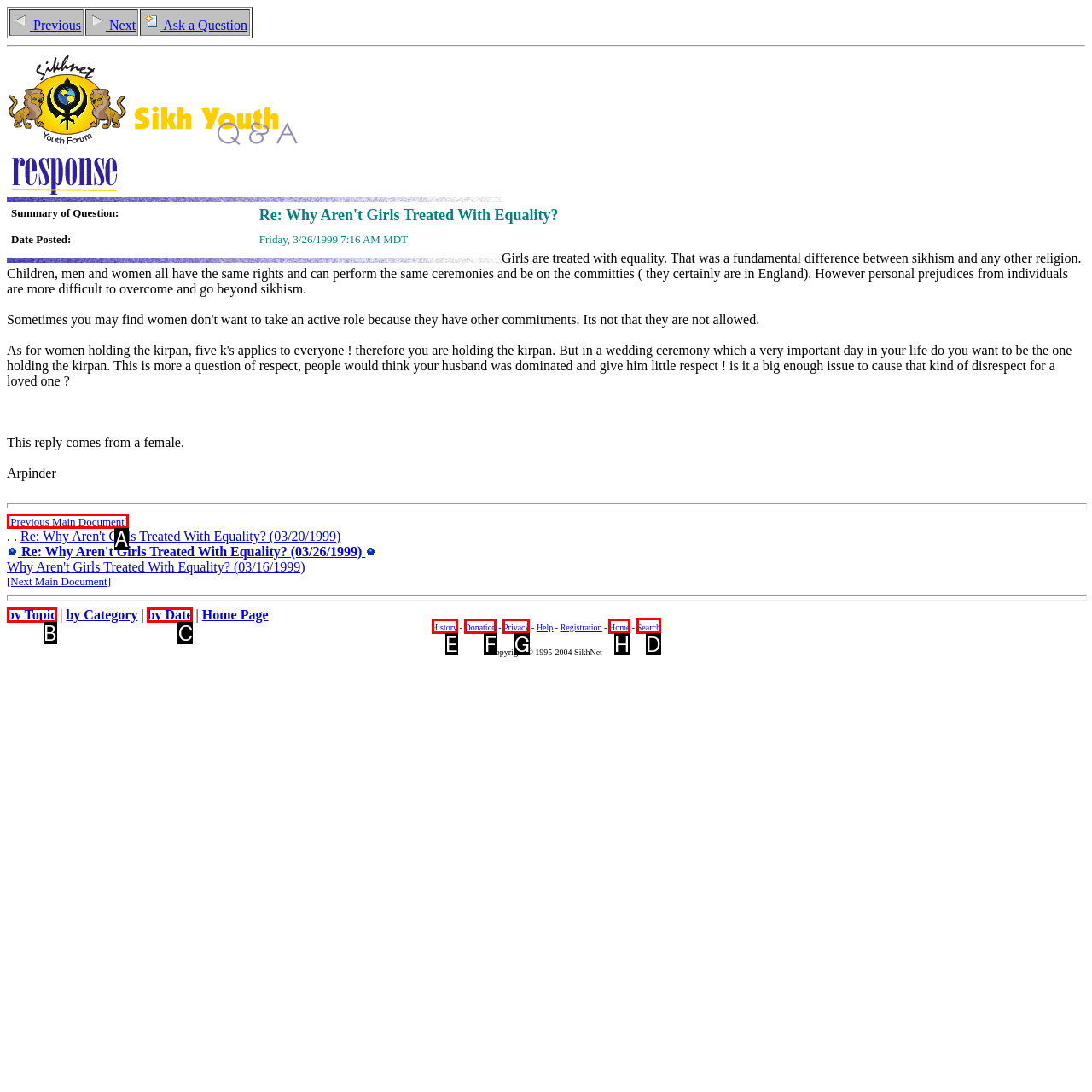Point out the specific HTML element to click to complete this task: Click on Search Reply with the letter of the chosen option.

D